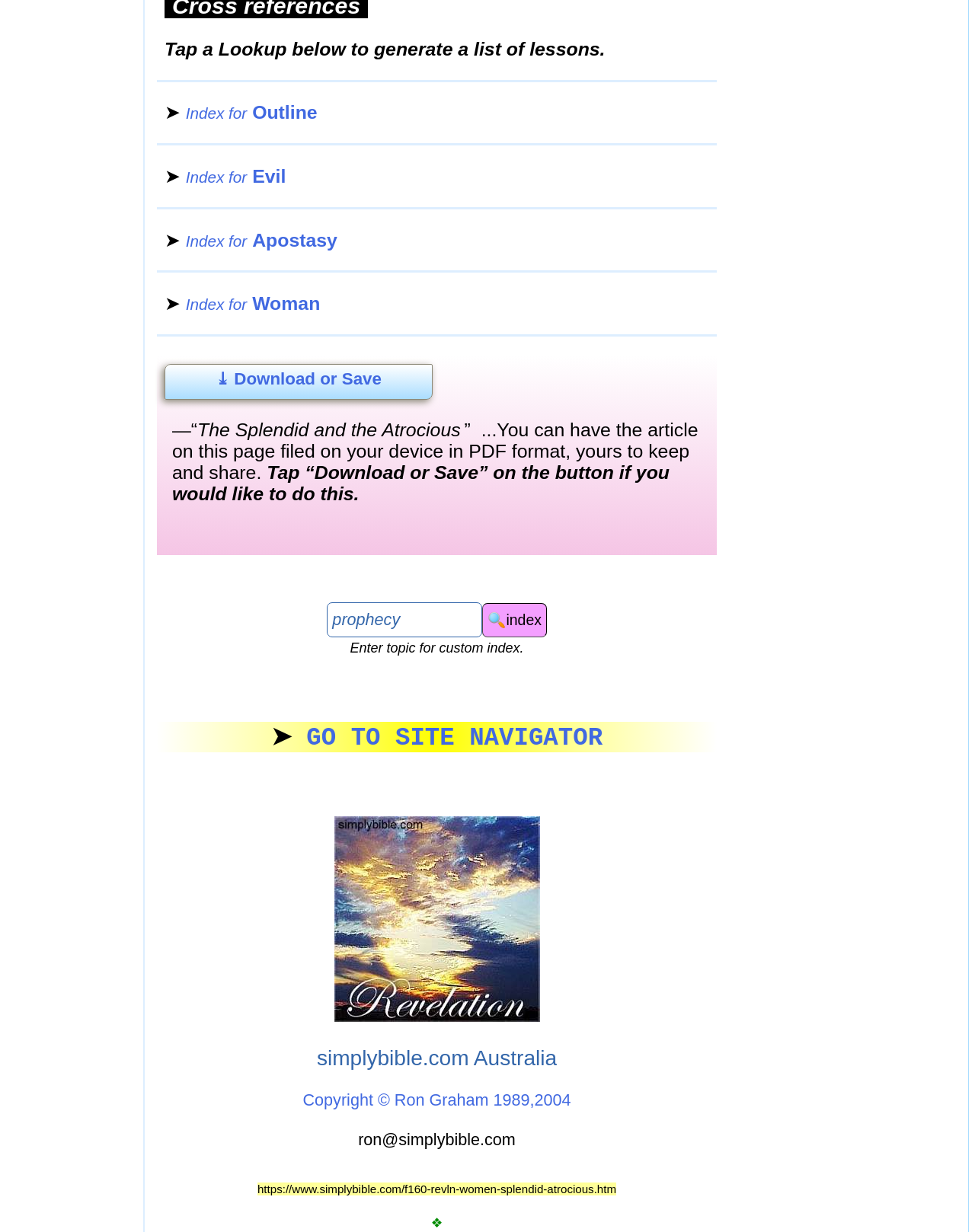Respond to the question below with a single word or phrase:
What is the topic of the custom index?

Prophecy